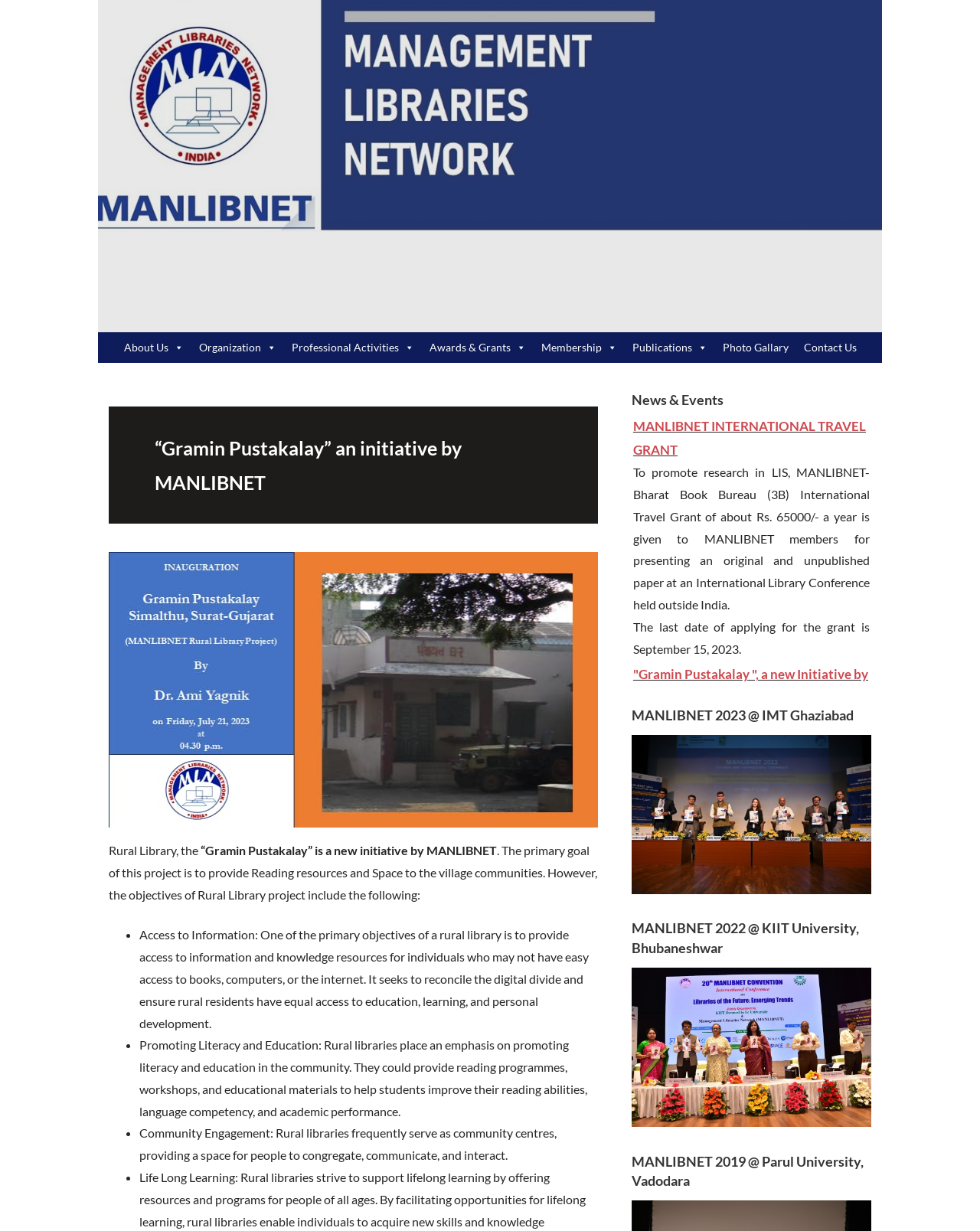Please identify the bounding box coordinates of the element on the webpage that should be clicked to follow this instruction: "Click on About Us". The bounding box coordinates should be given as four float numbers between 0 and 1, formatted as [left, top, right, bottom].

[0.118, 0.27, 0.195, 0.295]